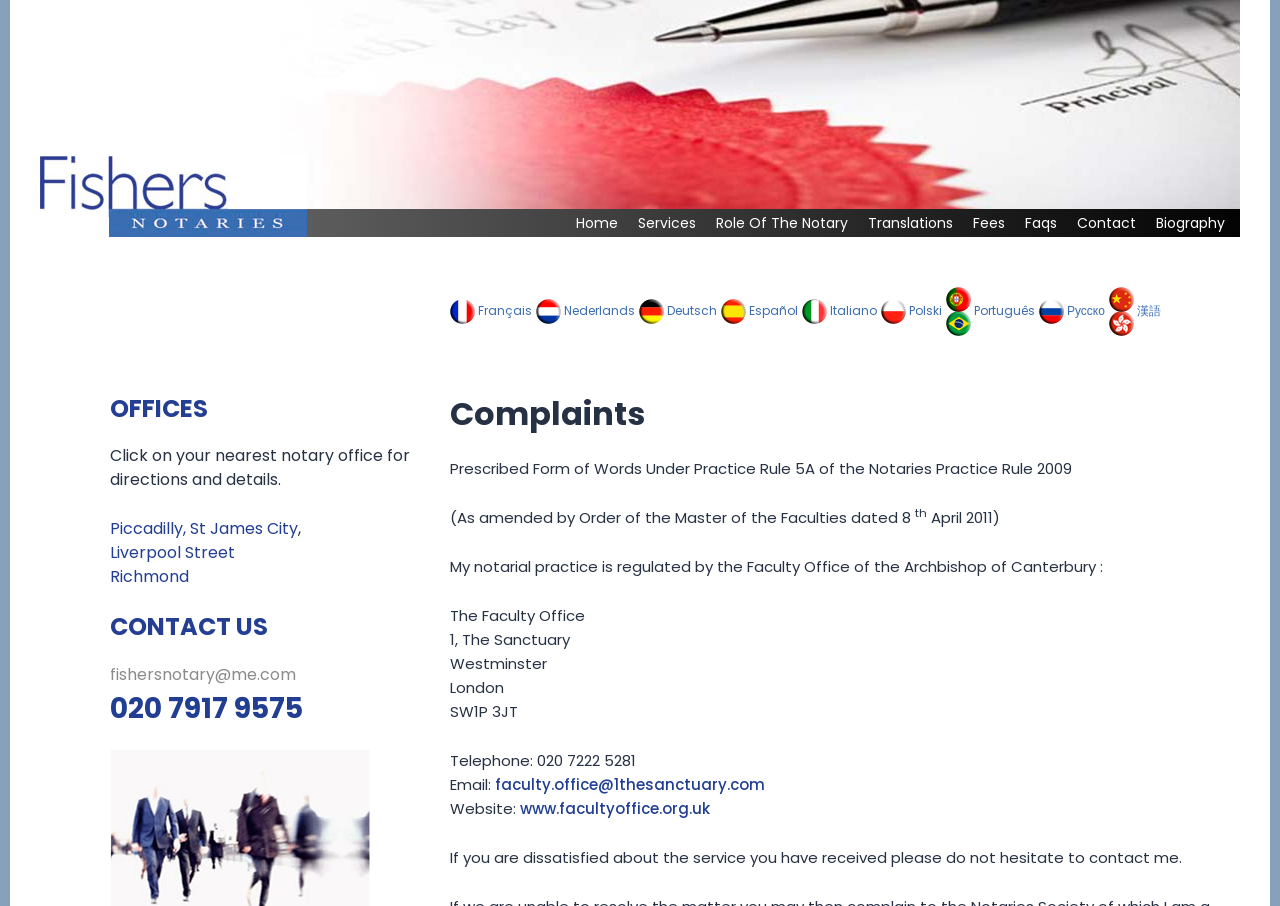Provide a brief response to the question below using one word or phrase:
What is the purpose of the webpage?

To provide information about complaints